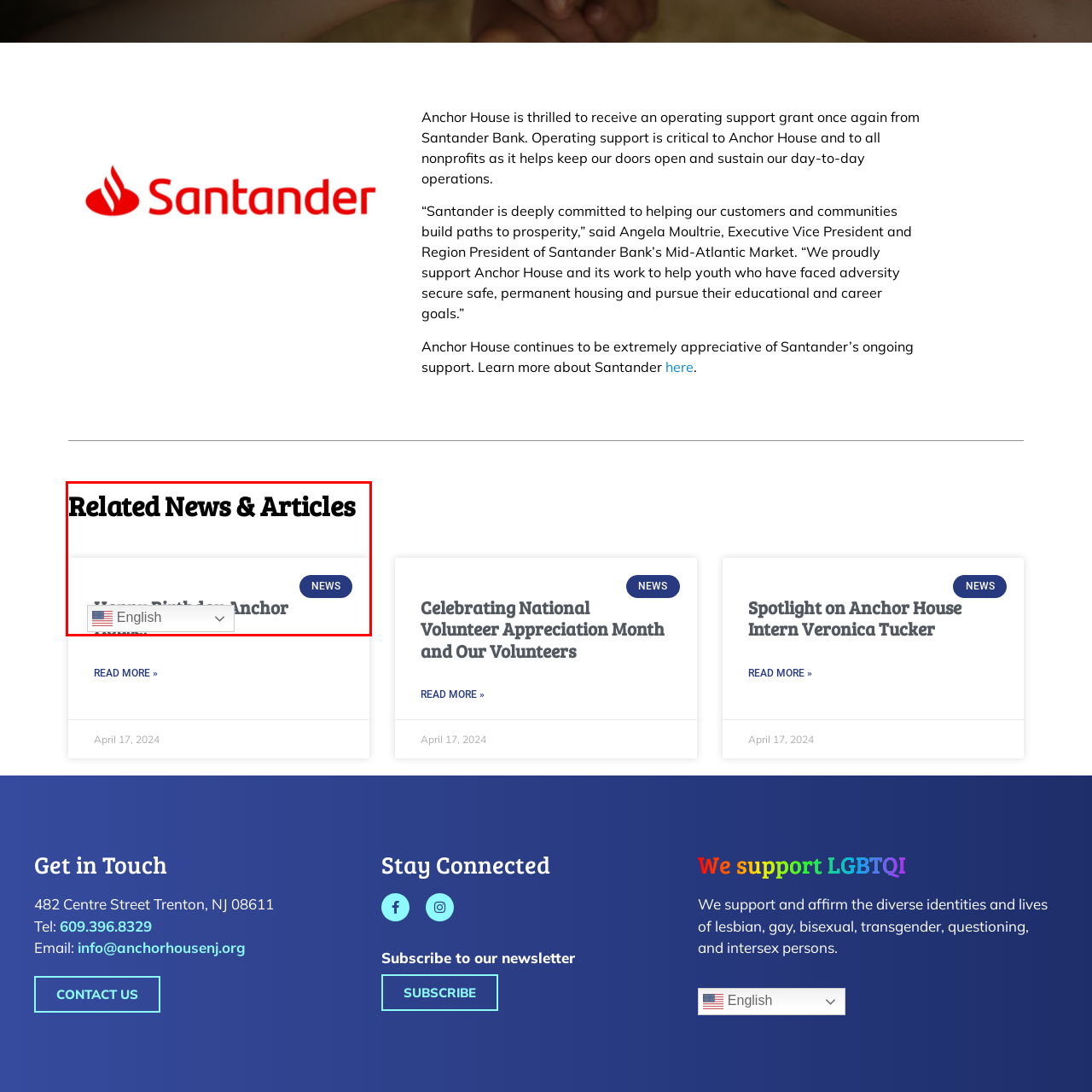Offer an in-depth description of the image encased within the red bounding lines.

The image features a celebratory moment at Anchor House, highlighting the organization's 46th birthday while also recognizing National Child Abuse Prevention Month. In the scene, the Anchor House team is joined by a special guest, Darryl Rivers, who serves as the Vice President and Community Relations Manager for Bank of America. This gathering emphasizes the community support that anchors the mission of Anchor House in assisting youth facing adversity. The occasion reflects both appreciation and commitment, showcasing the collaborative efforts to provide safe housing and educational opportunities for these young individuals.